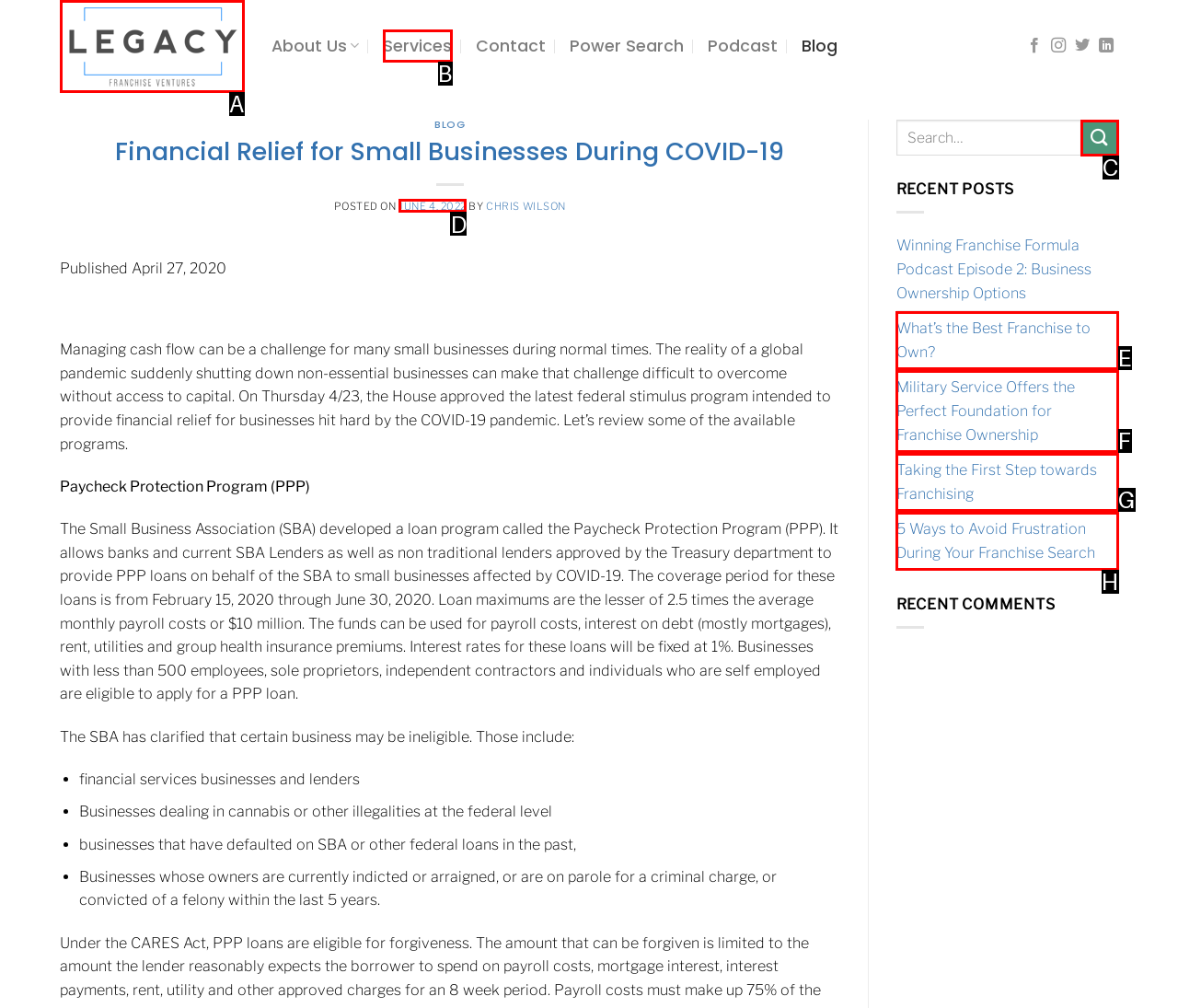Match the description to the correct option: title="Legacy Franchise Ventures"
Provide the letter of the matching option directly.

A